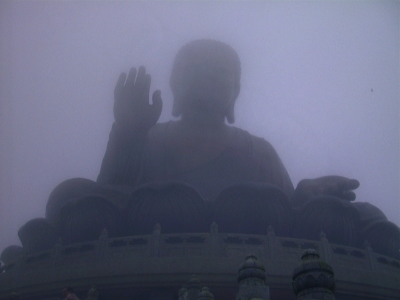What is the Buddha's hand doing?
Refer to the image and give a detailed answer to the question.

According to the caption, the Buddha's hand is raised in a gesture of blessing or teaching, symbolizing compassion and enlightenment.